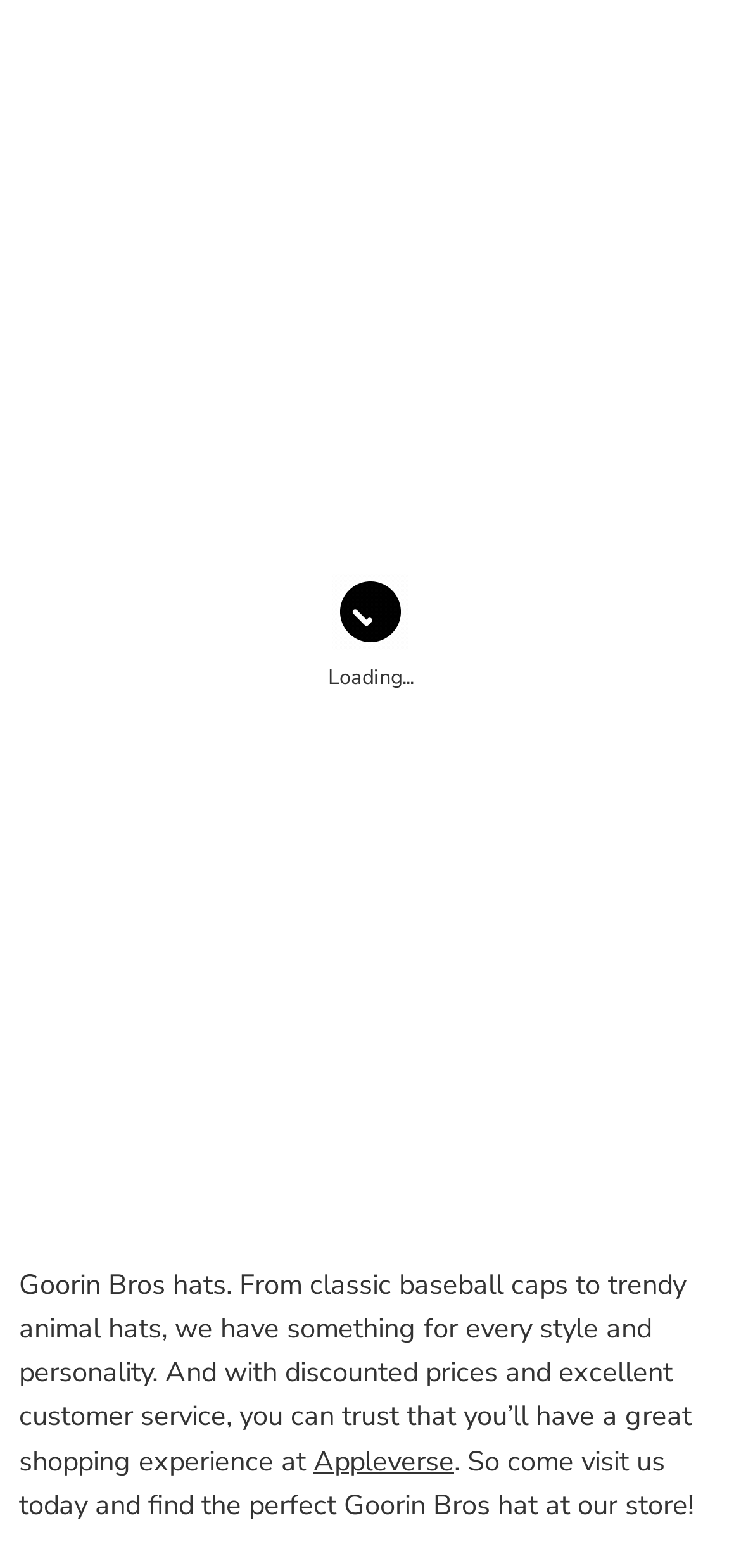Based on the provided description, "Appleverse AR", find the bounding box of the corresponding UI element in the screenshot.

[0.372, 0.378, 0.628, 0.398]